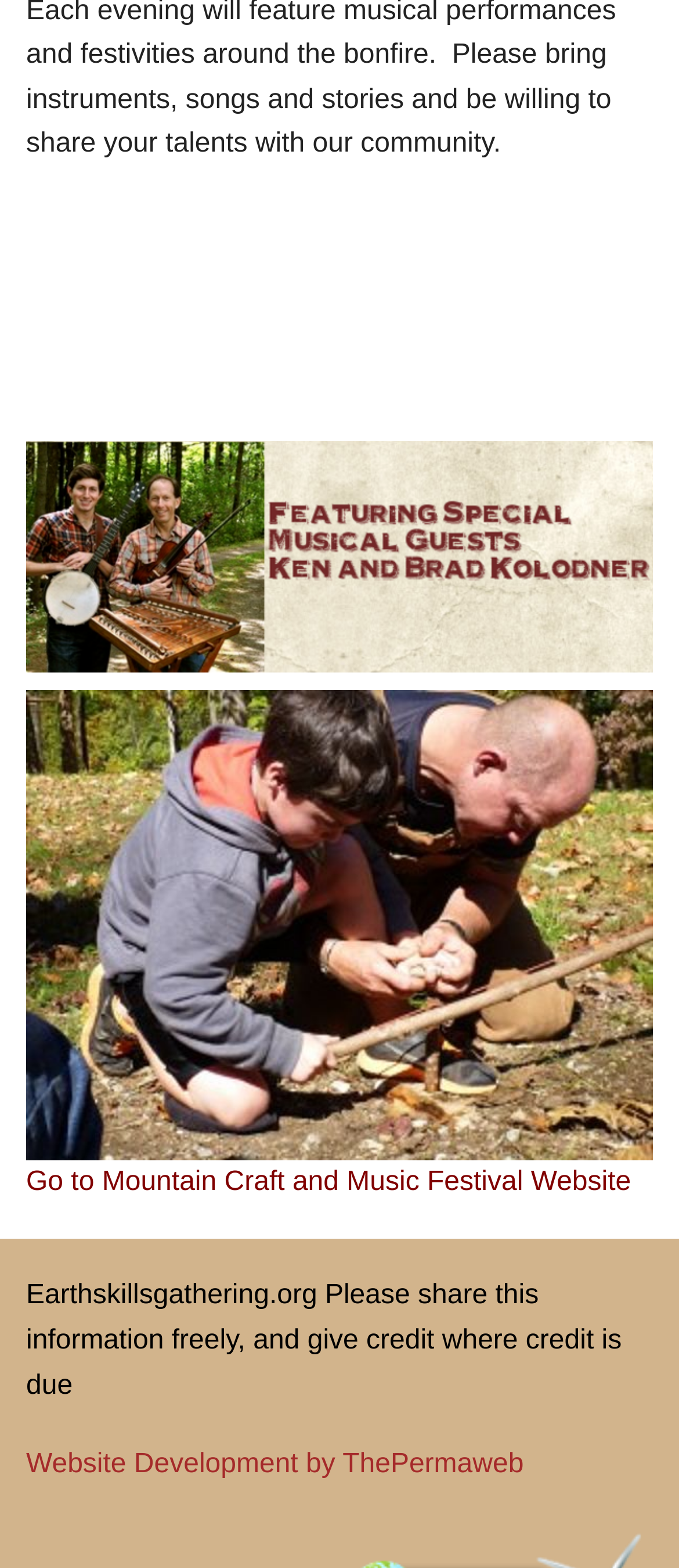Who developed the website?
Using the information from the image, provide a comprehensive answer to the question.

The link 'Website Development by ThePermaweb' at the bottom of the page indicates that the website was developed by ThePermaweb.